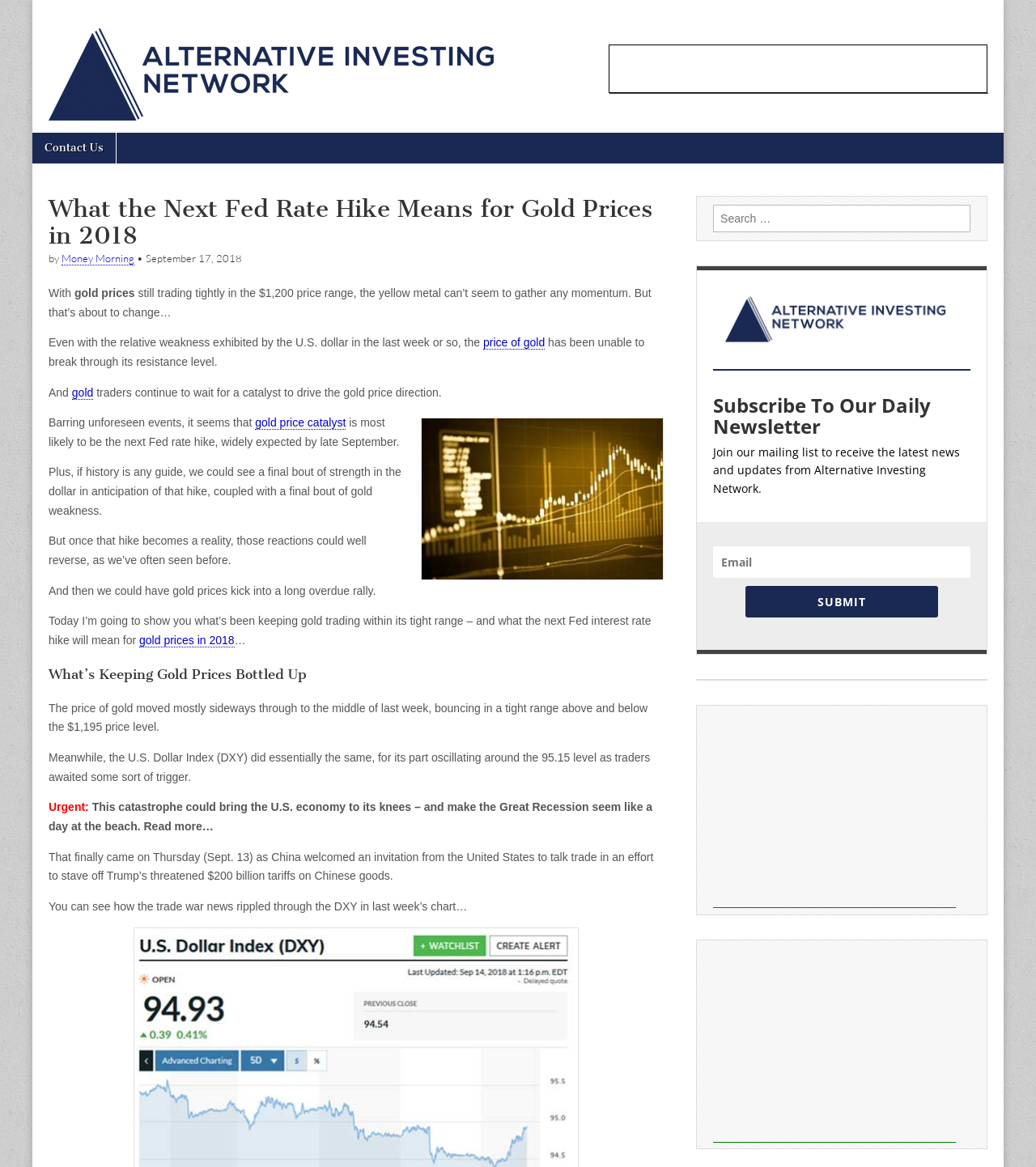Use a single word or phrase to respond to the question:
What is the purpose of the newsletter subscription?

to receive latest news and updates